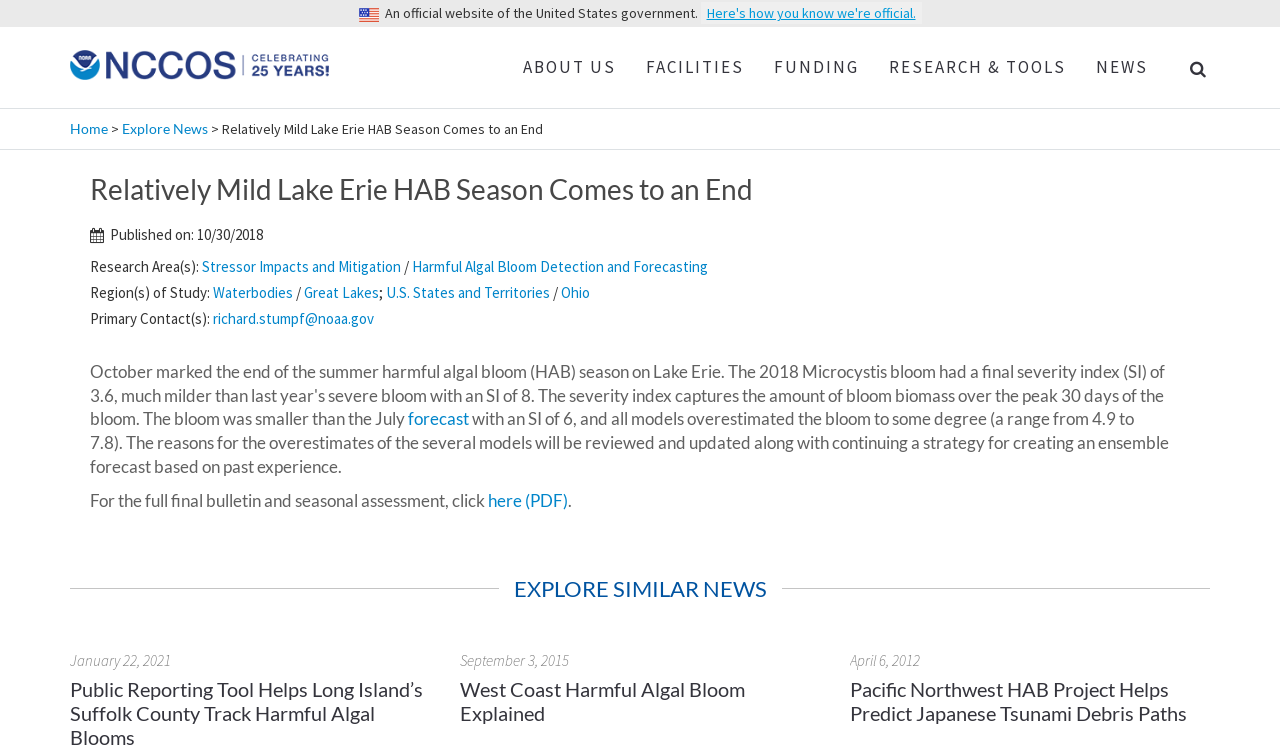Using the format (top-left x, top-left y, bottom-right x, bottom-right y), provide the bounding box coordinates for the described UI element. All values should be floating point numbers between 0 and 1: Funding

[0.593, 0.036, 0.683, 0.143]